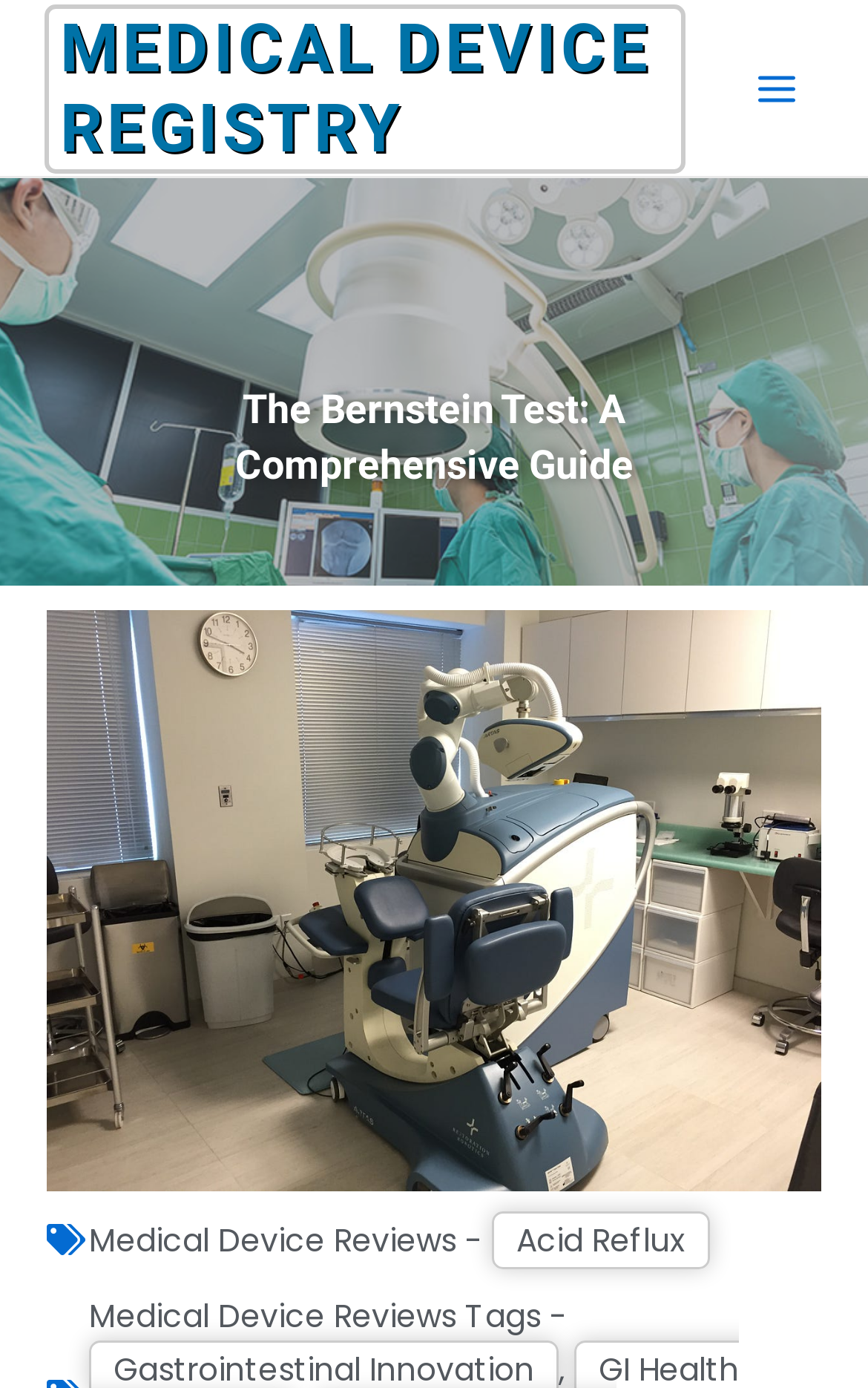Using floating point numbers between 0 and 1, provide the bounding box coordinates in the format (top-left x, top-left y, bottom-right x, bottom-right y). Locate the UI element described here: Main Menu

[0.841, 0.03, 0.949, 0.097]